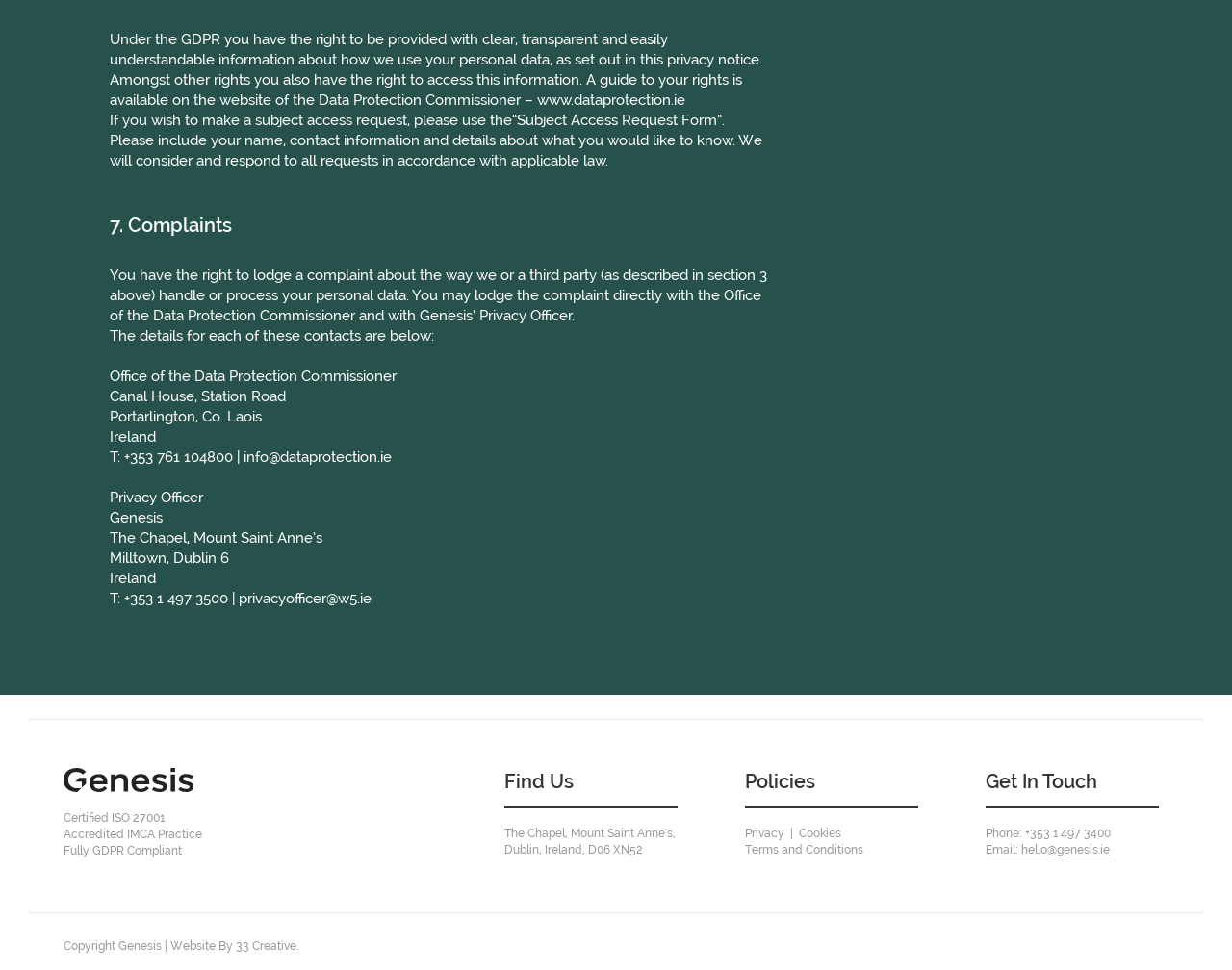What is the address of Genesis in Dublin?
Using the visual information, respond with a single word or phrase.

The Chapel, Mount Saint Anne’s, Milltown, Dublin 6